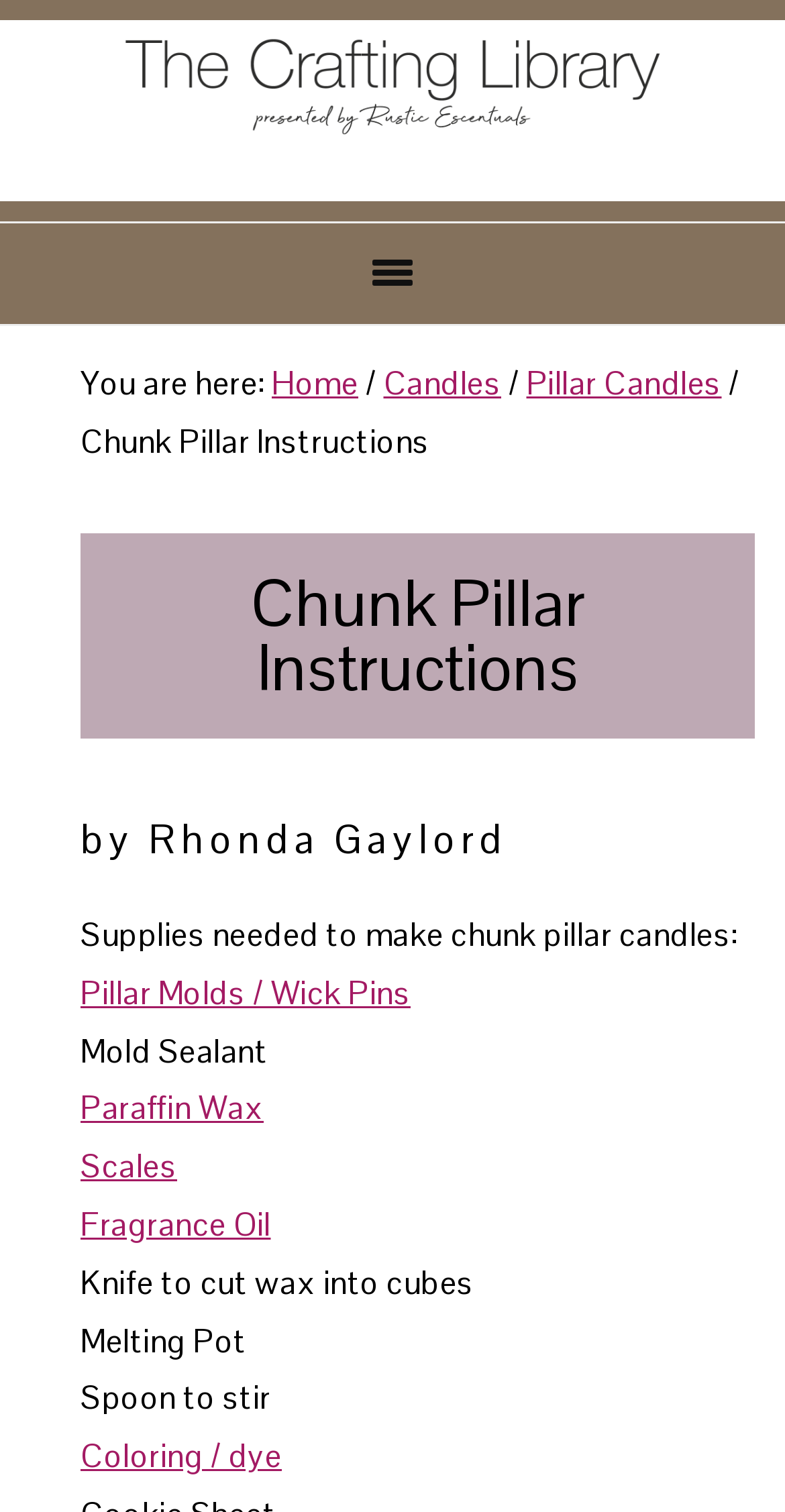From the webpage screenshot, identify the region described by Menu. Provide the bounding box coordinates as (top-left x, top-left y, bottom-right x, bottom-right y), with each value being a floating point number between 0 and 1.

None